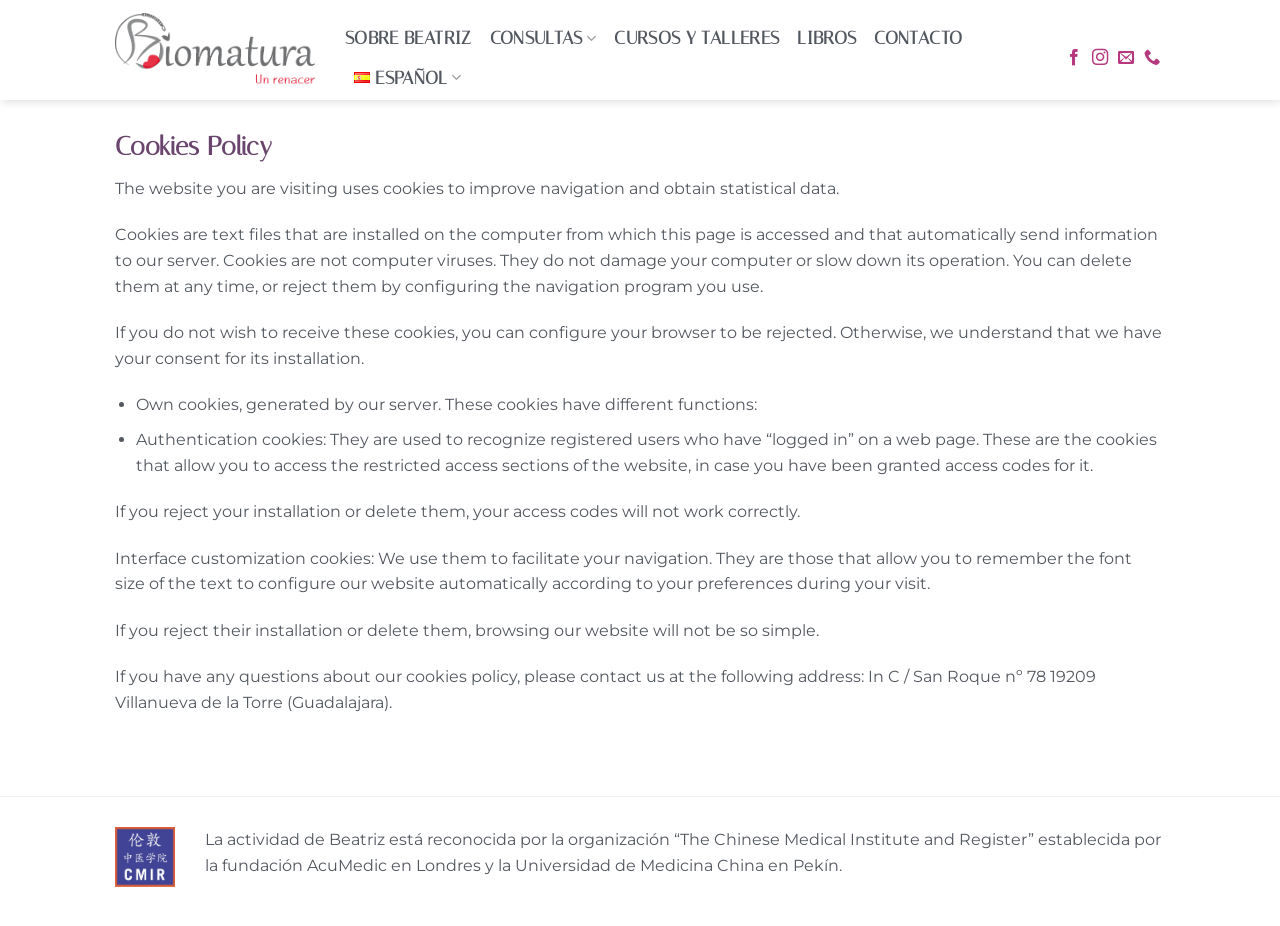Using the details in the image, give a detailed response to the question below:
What is the purpose of authentication cookies?

According to the webpage, authentication cookies are used to recognize registered users who have 'logged in' on a web page, allowing them to access restricted access sections of the website.